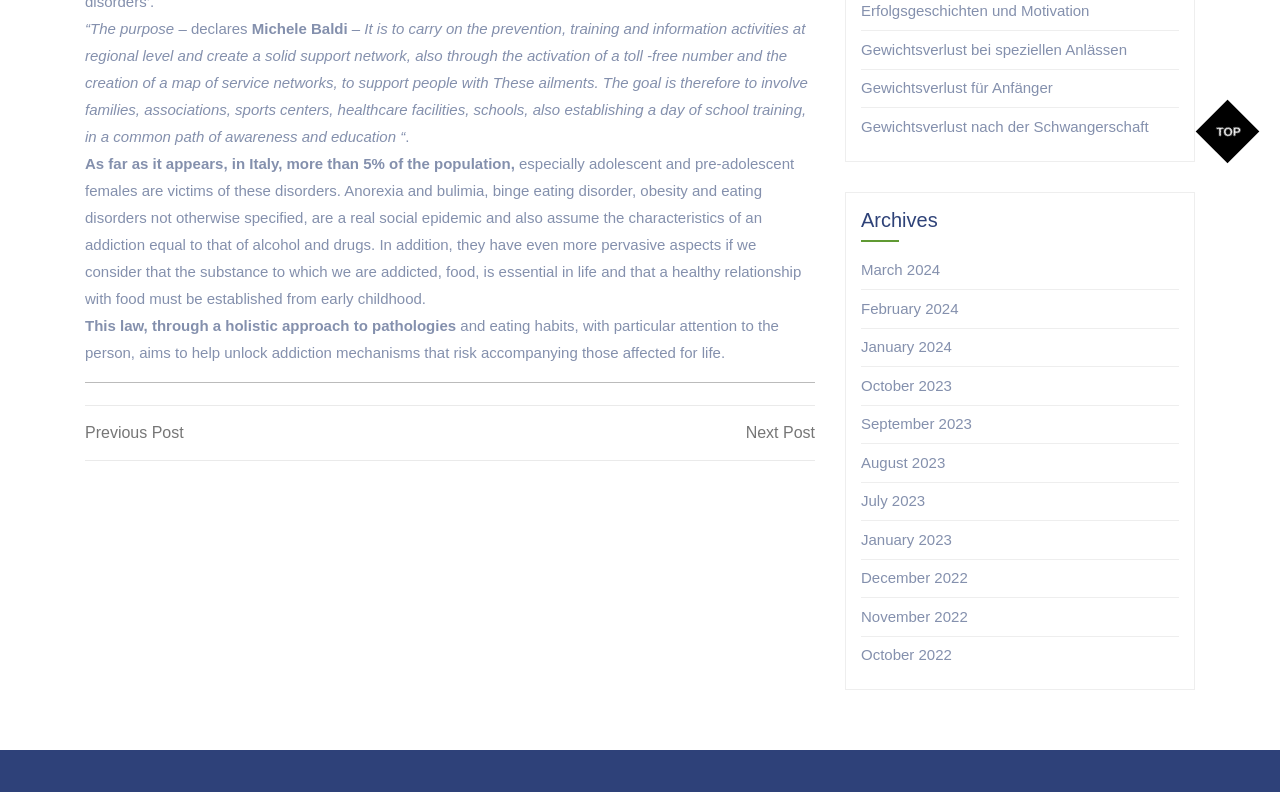Locate the bounding box coordinates of the element that needs to be clicked to carry out the instruction: "Click on 'Previous Post'". The coordinates should be given as four float numbers ranging from 0 to 1, i.e., [left, top, right, bottom].

[0.066, 0.532, 0.352, 0.562]